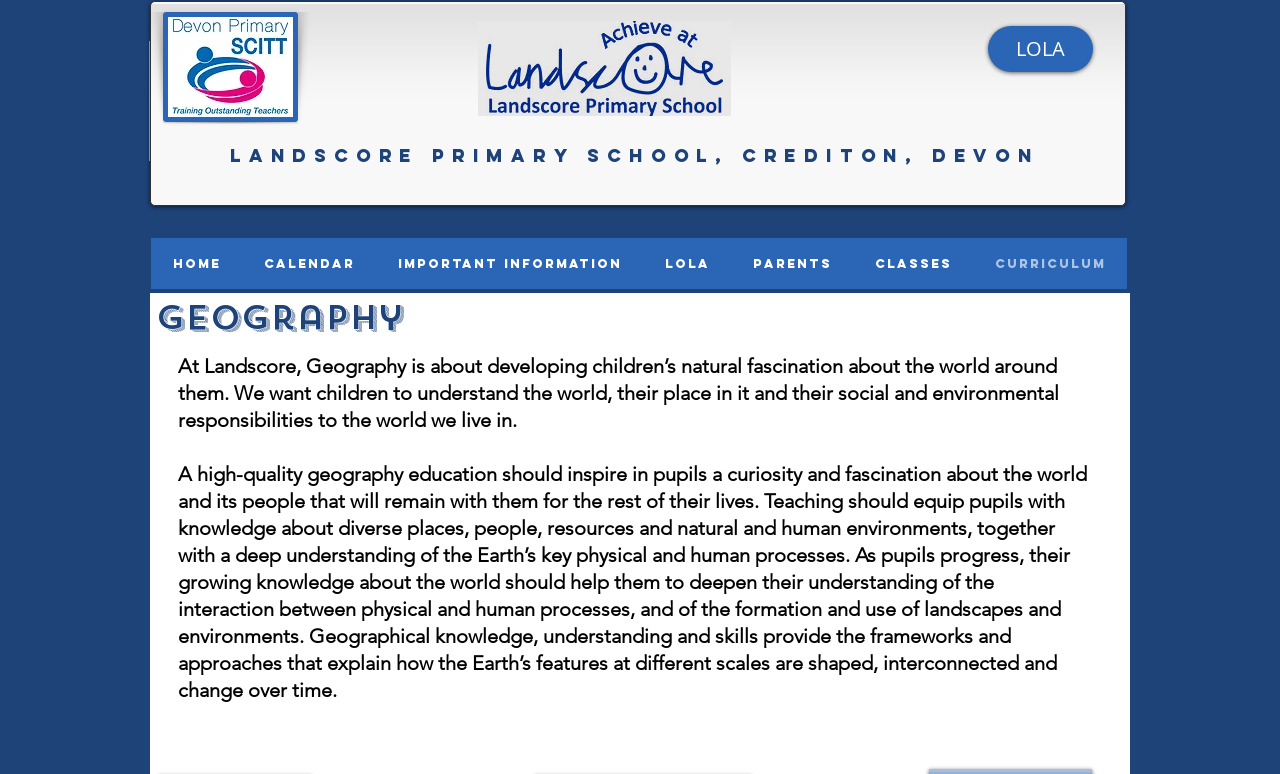Extract the bounding box coordinates for the described element: "IMPORTANT INFORMATION". The coordinates should be represented as four float numbers between 0 and 1: [left, top, right, bottom].

[0.294, 0.307, 0.502, 0.373]